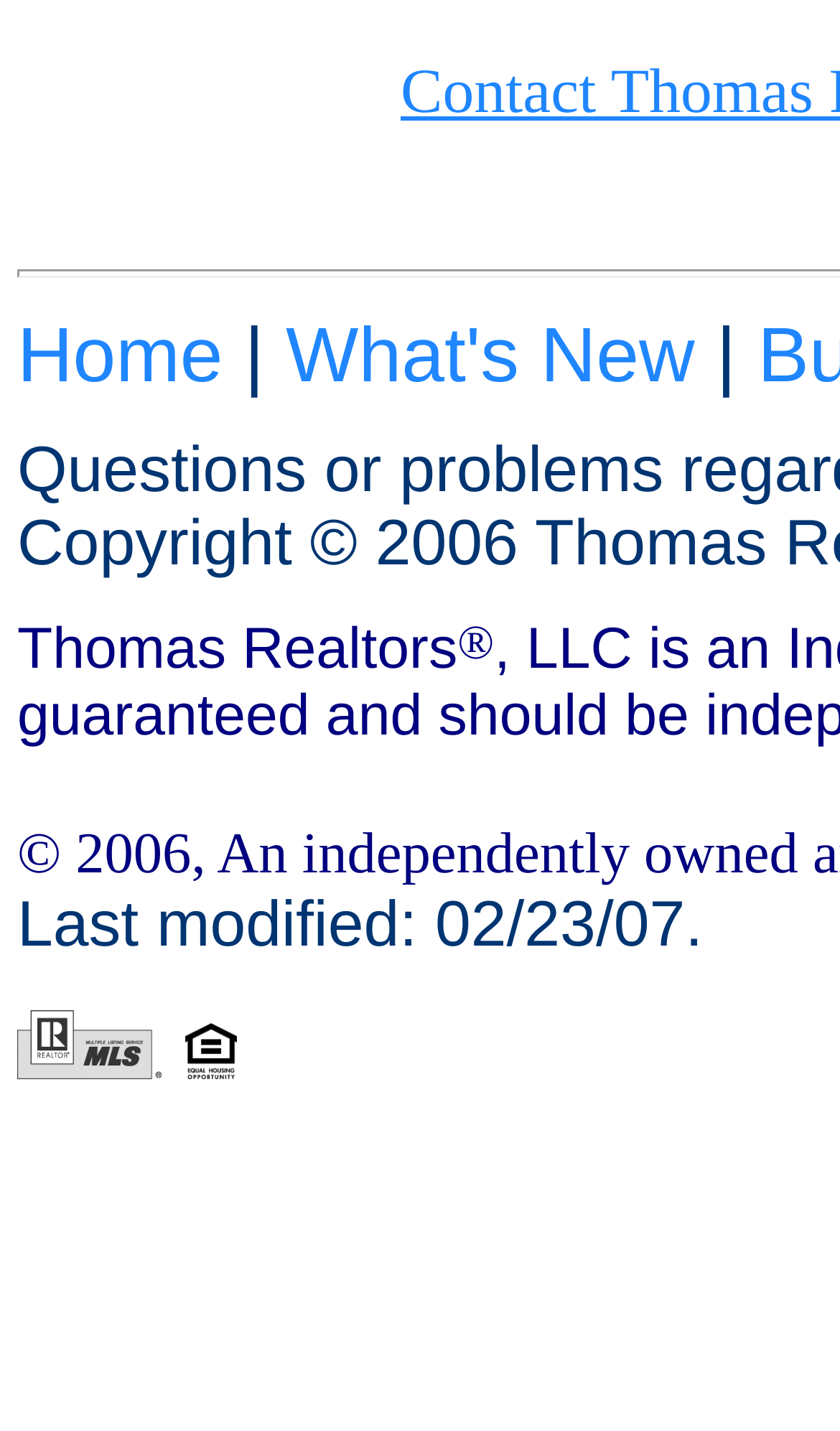Identify the bounding box coordinates of the clickable region to carry out the given instruction: "browse low citrus 11s".

[0.497, 0.879, 0.746, 0.905]